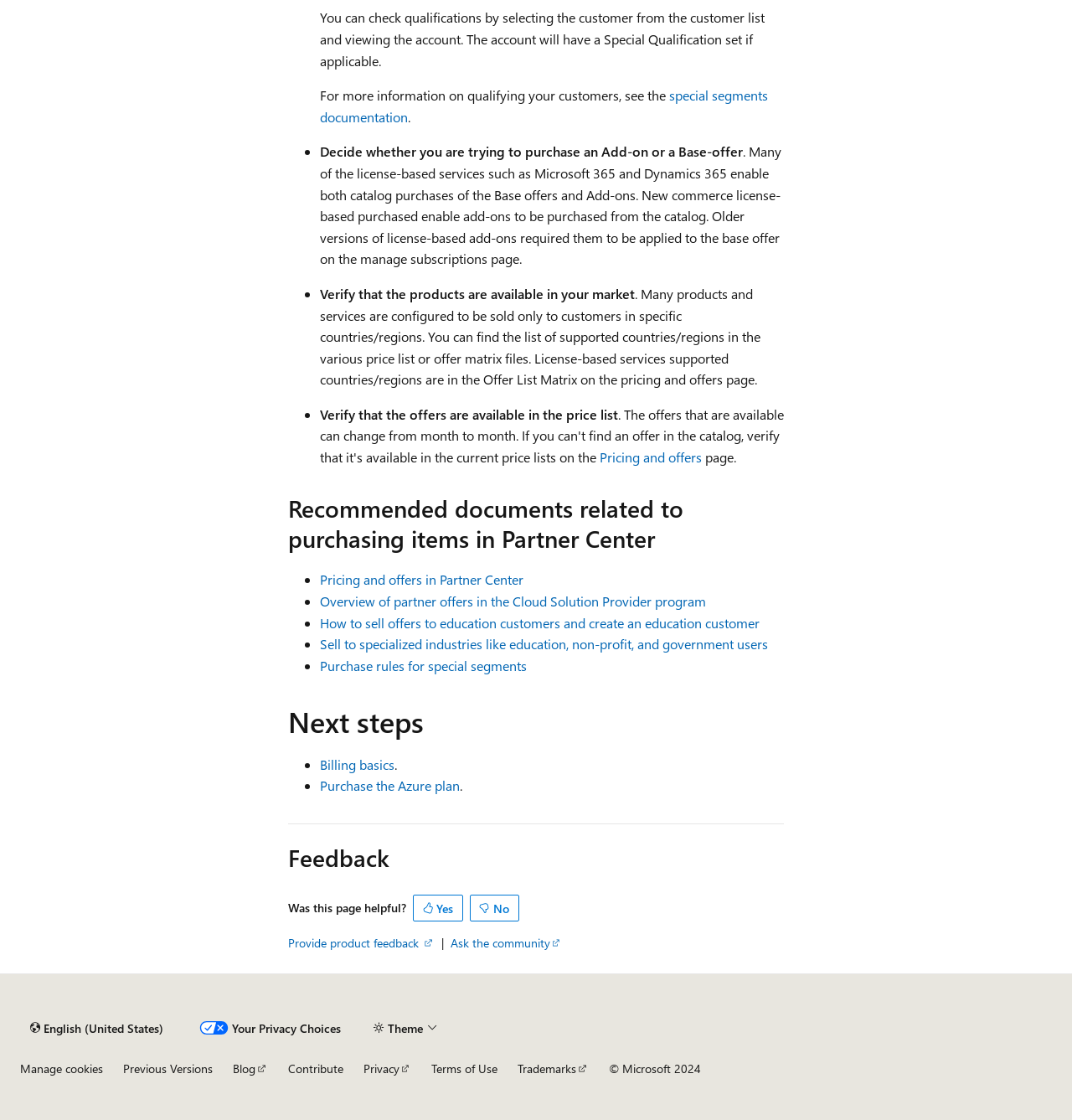Pinpoint the bounding box coordinates of the element that must be clicked to accomplish the following instruction: "Provide product feedback". The coordinates should be in the format of four float numbers between 0 and 1, i.e., [left, top, right, bottom].

[0.269, 0.835, 0.405, 0.849]